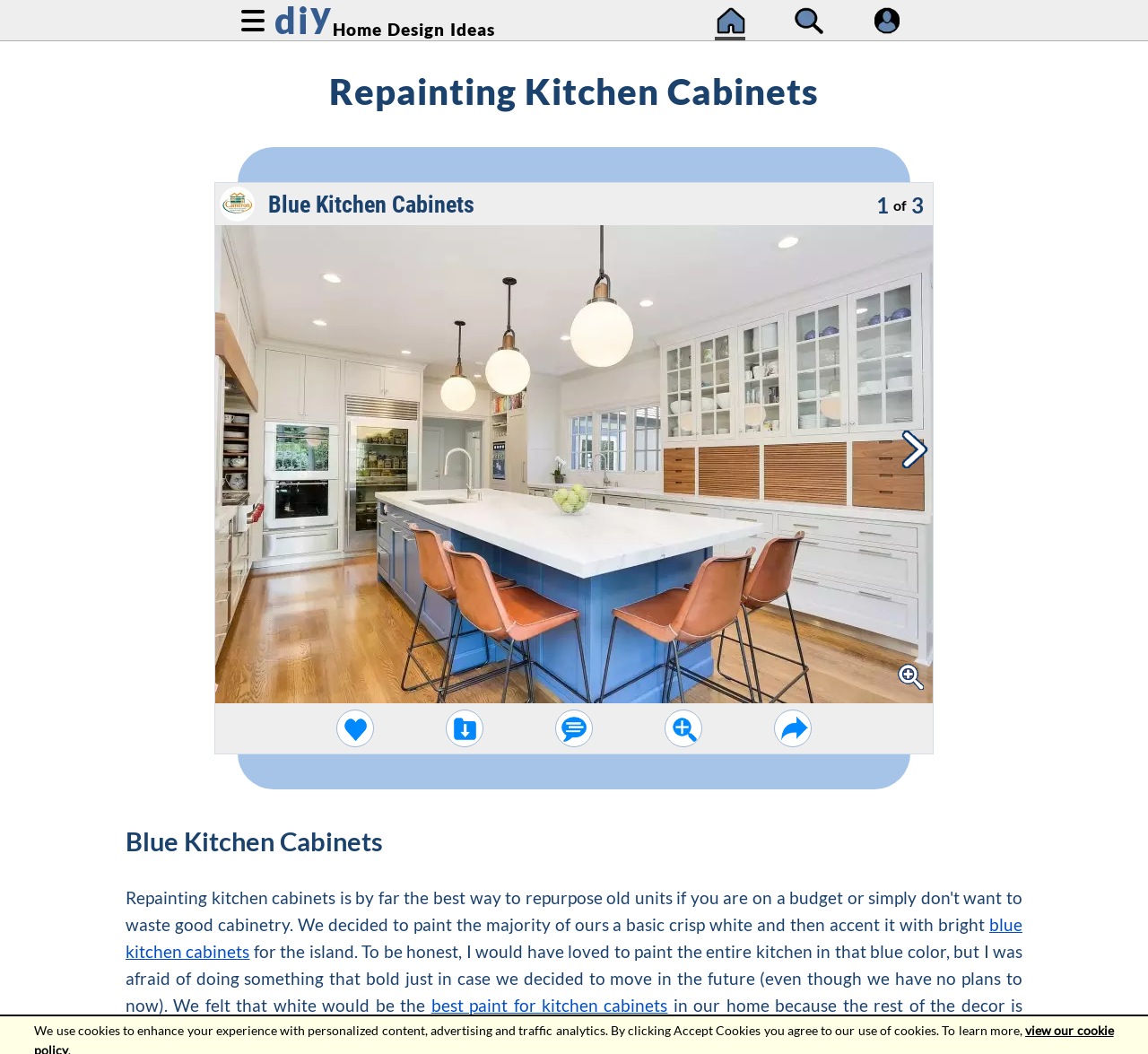Answer briefly with one word or phrase:
What is the purpose of the white items in the kitchen?

Not mentioned